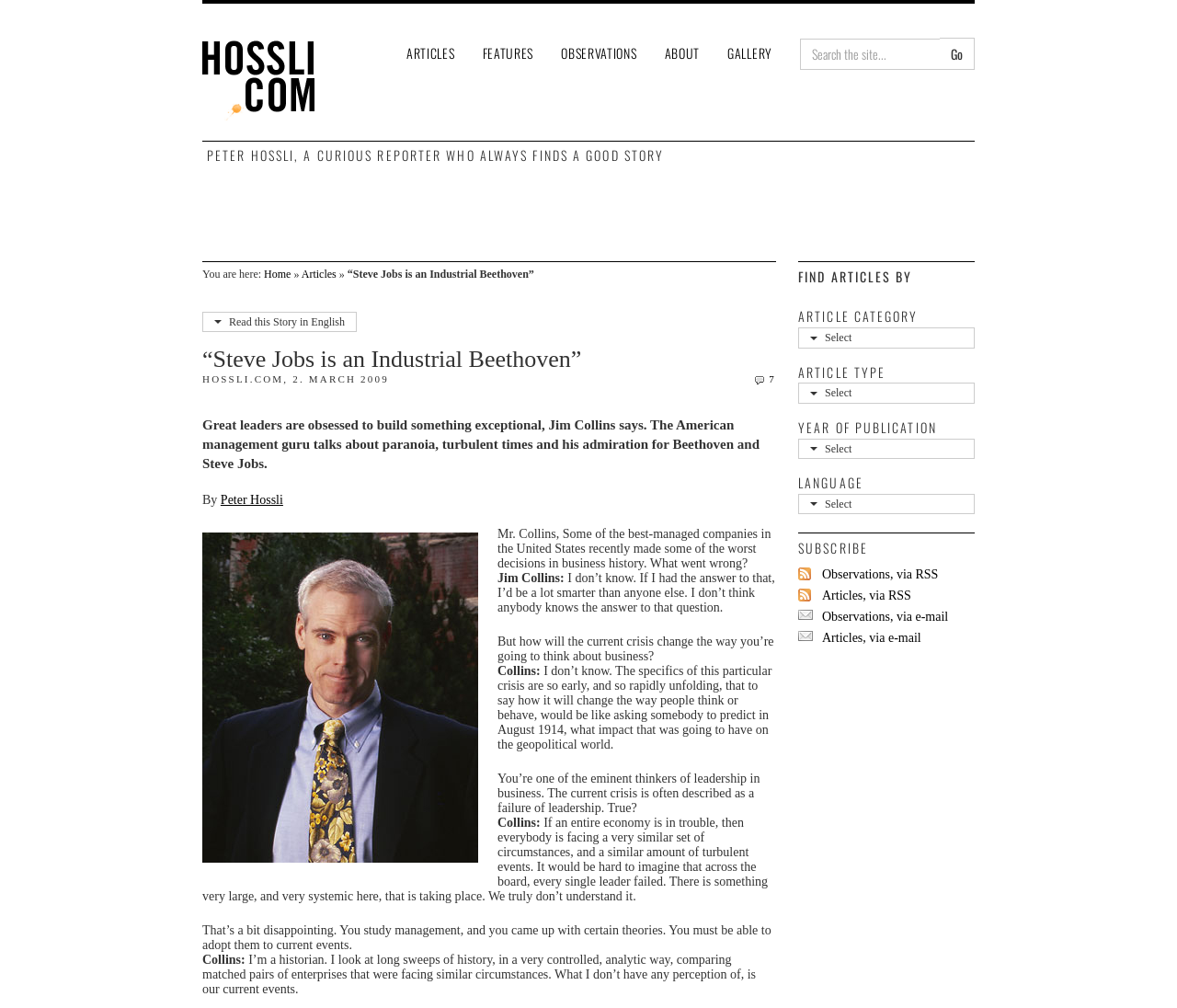Who is the author of this article?
Please use the image to provide a one-word or short phrase answer.

Peter Hossli